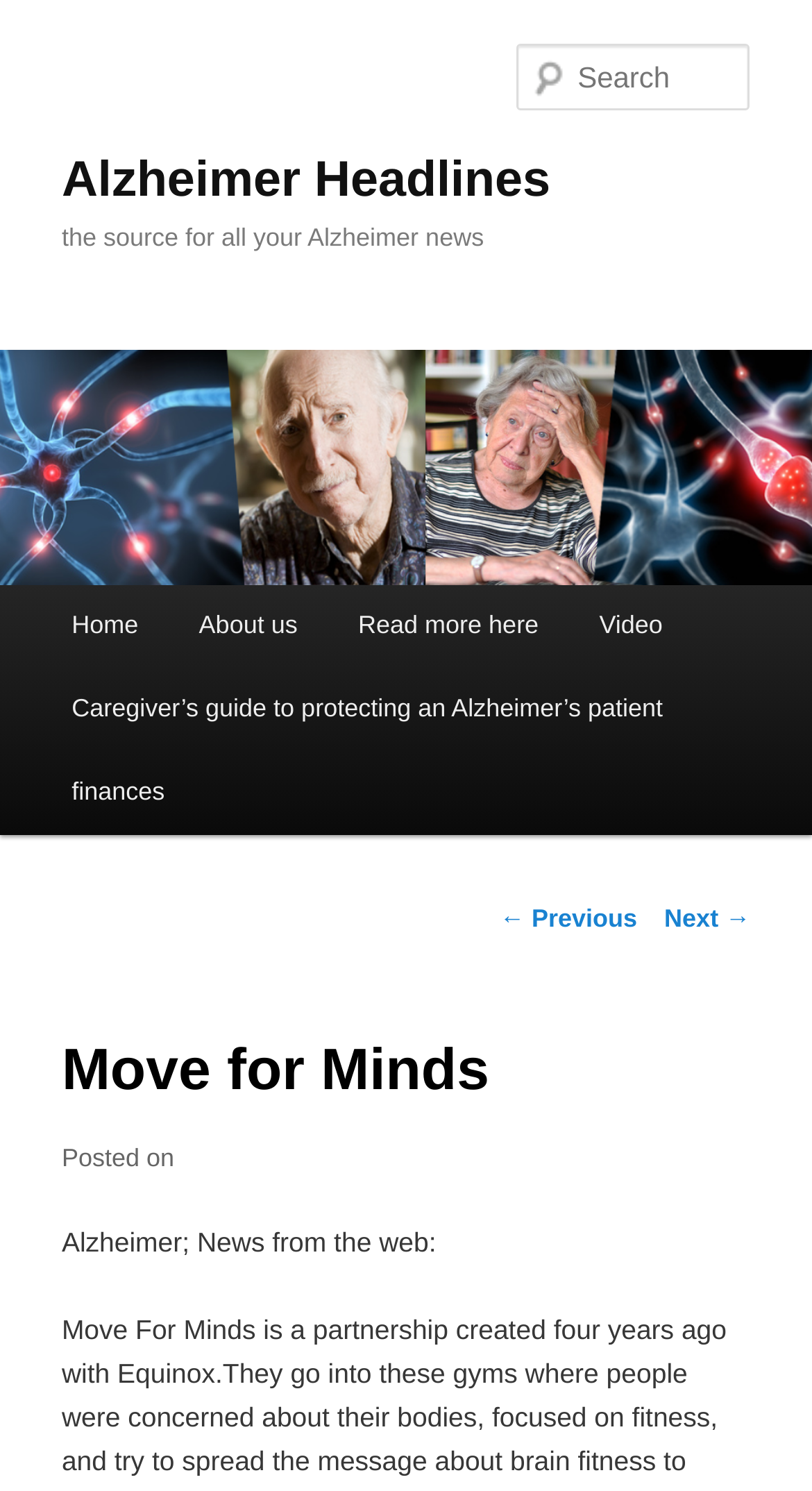Point out the bounding box coordinates of the section to click in order to follow this instruction: "Watch Alzheimer's disease video".

[0.701, 0.392, 0.853, 0.448]